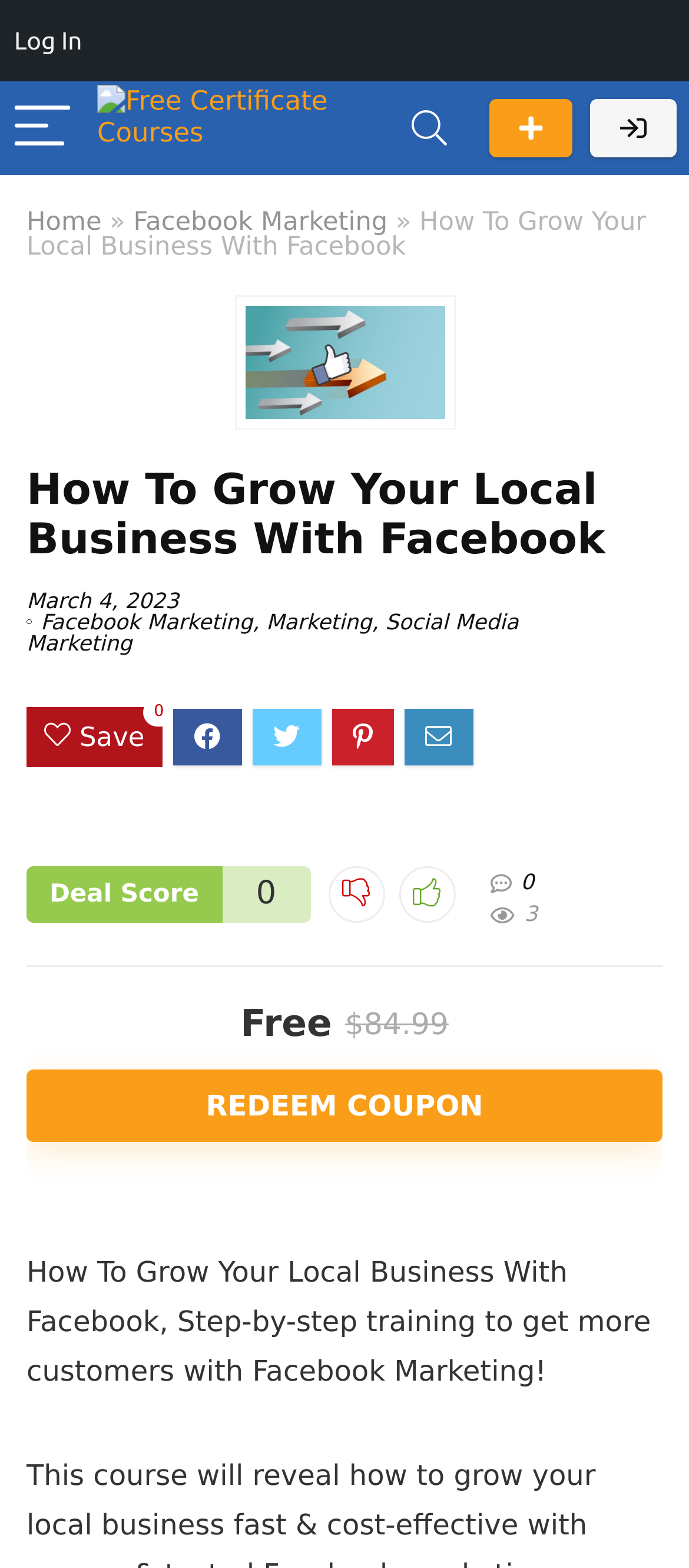Using the format (top-left x, top-left y, bottom-right x, bottom-right y), provide the bounding box coordinates for the described UI element. All values should be floating point numbers between 0 and 1: Like 10

None